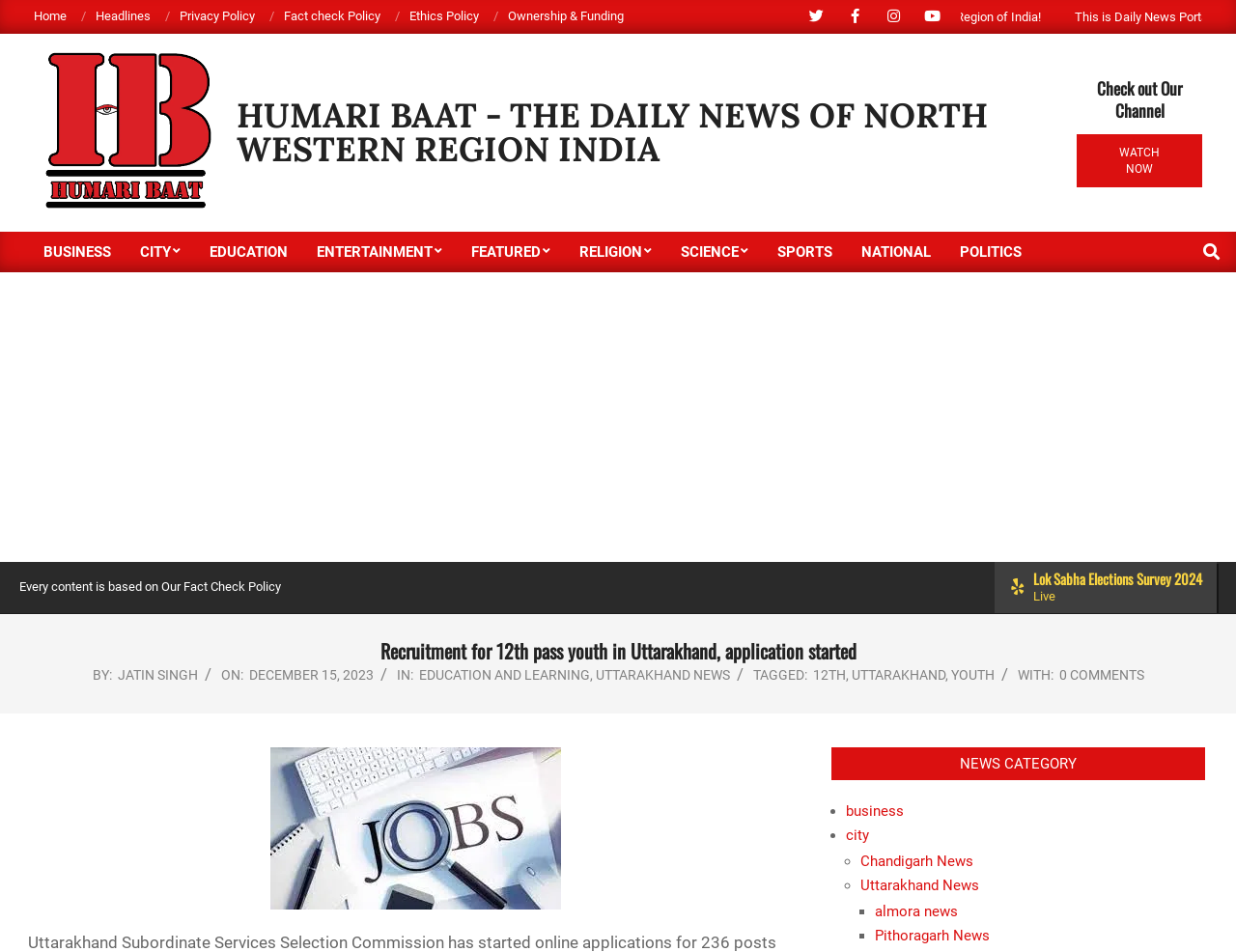Please identify the bounding box coordinates of the element's region that I should click in order to complete the following instruction: "Read the news about Lok Sabha Elections Survey 2024". The bounding box coordinates consist of four float numbers between 0 and 1, i.e., [left, top, right, bottom].

[0.836, 0.598, 0.973, 0.618]